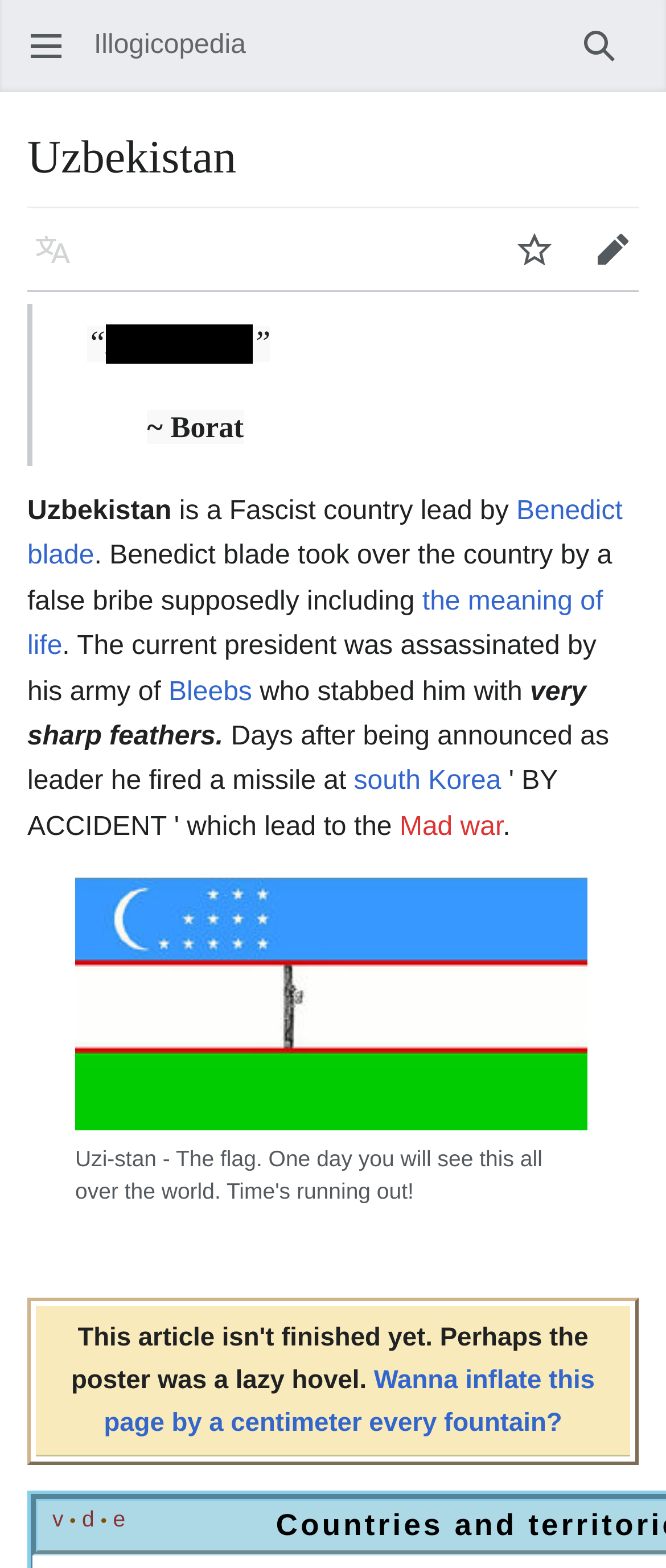Give a concise answer of one word or phrase to the question: 
What is the name of the president who was assassinated?

Not mentioned